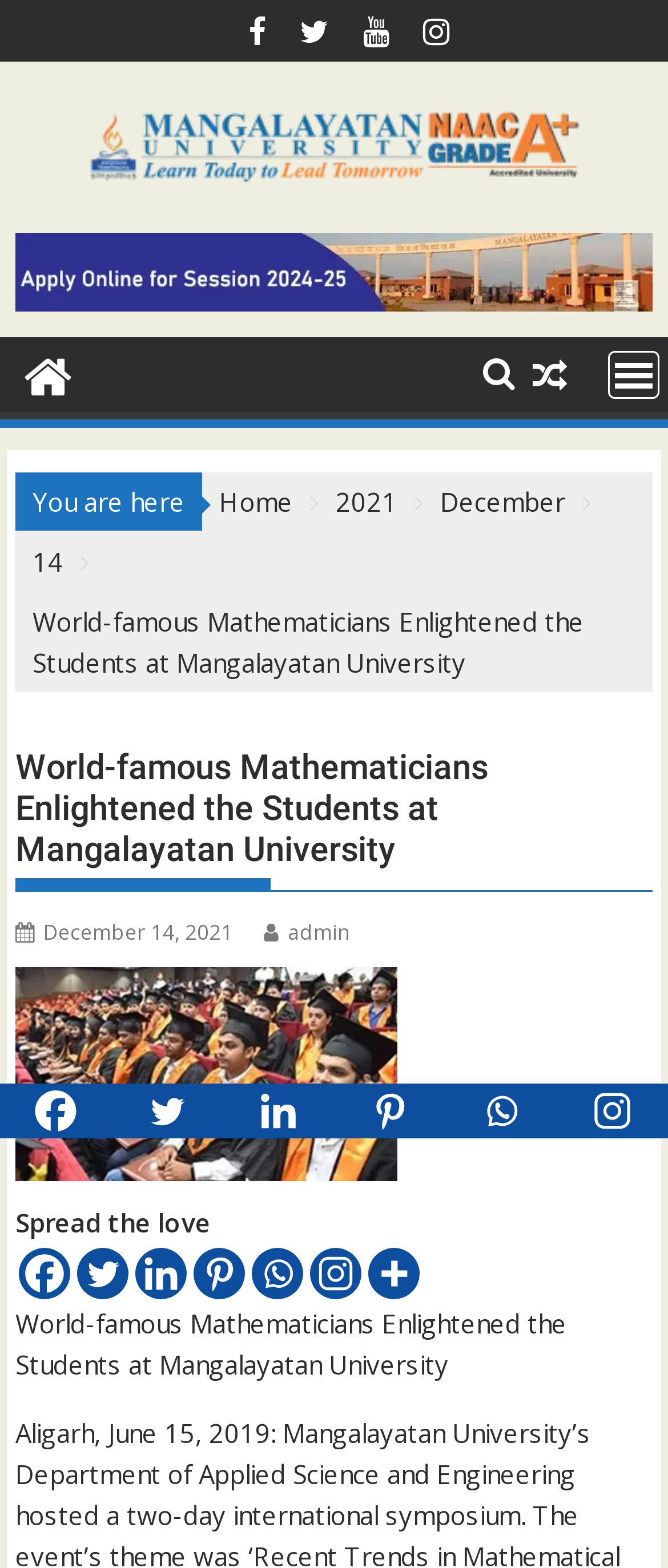Determine the bounding box coordinates of the clickable region to execute the instruction: "Read the news article". The coordinates should be four float numbers between 0 and 1, denoted as [left, top, right, bottom].

[0.048, 0.385, 0.874, 0.433]